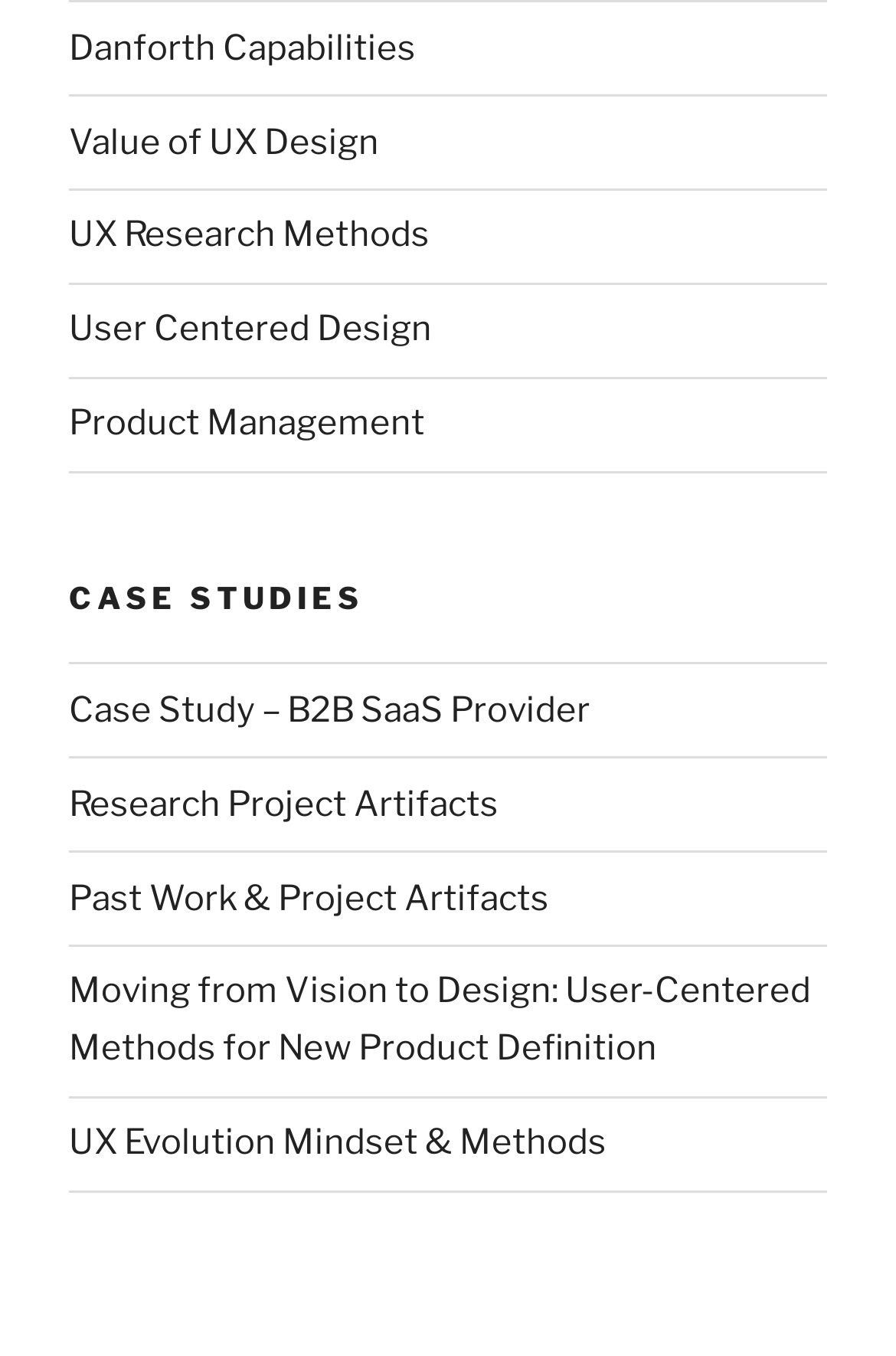Provide the bounding box coordinates of the HTML element this sentence describes: "Product Management".

[0.077, 0.297, 0.474, 0.327]